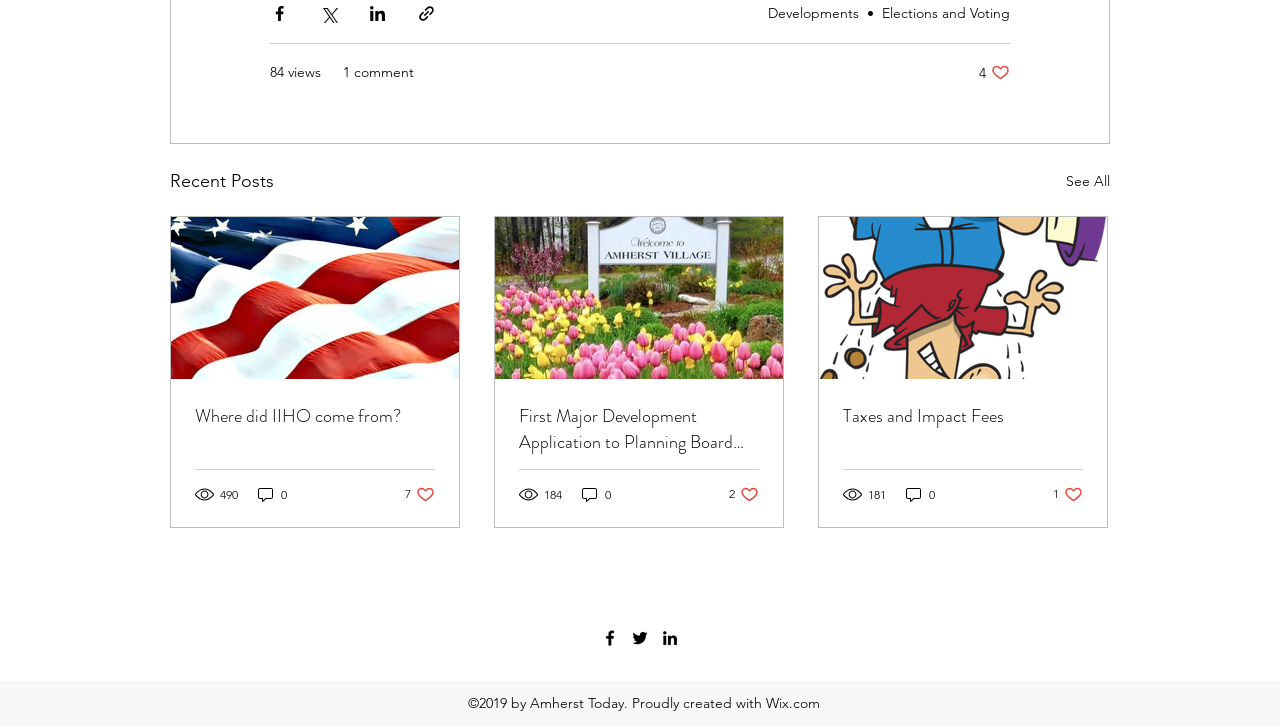What is the name of the website?
Using the image, answer in one word or phrase.

Amherst Today